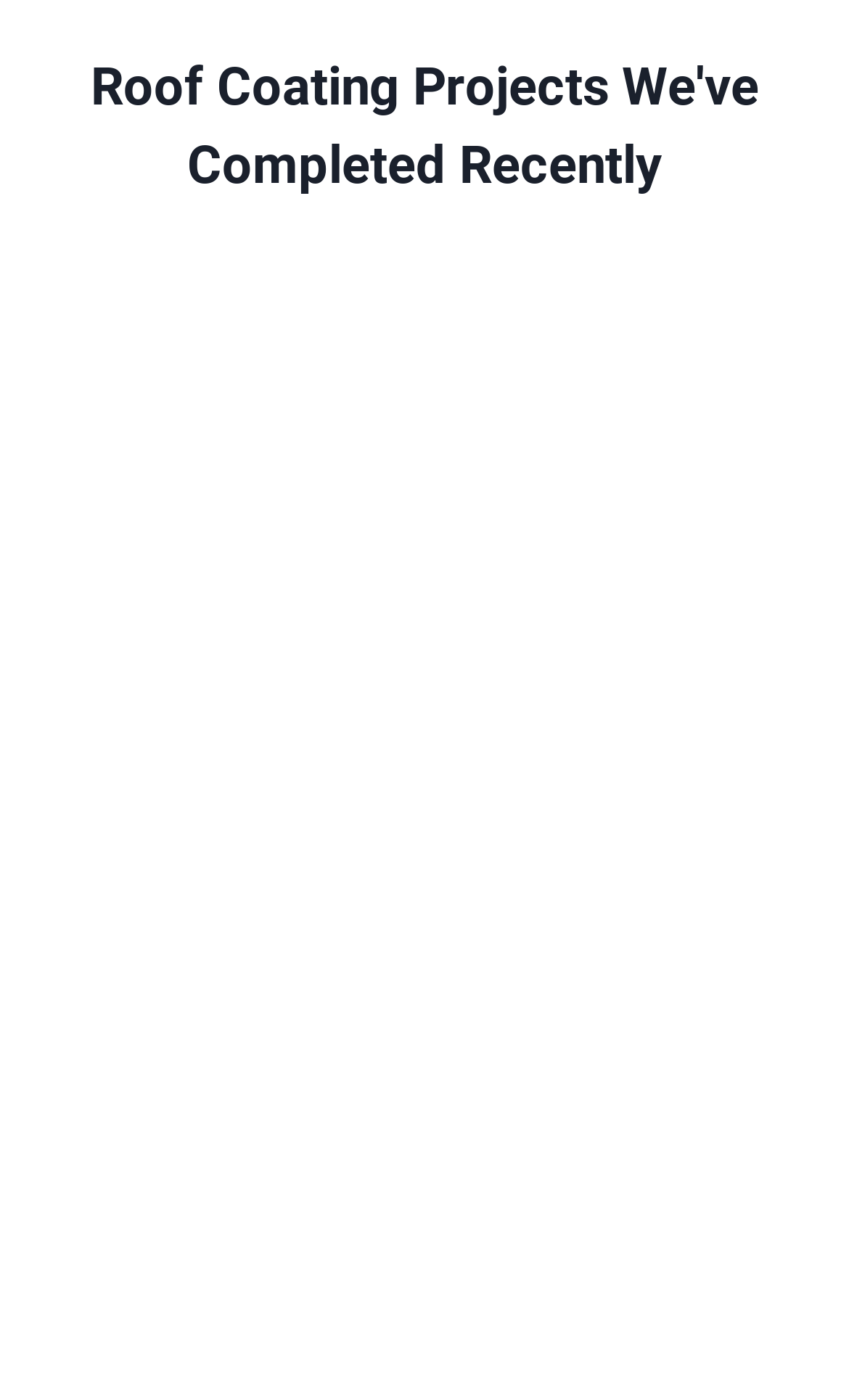Provide a brief response in the form of a single word or phrase:
Are the images of the roof coating services identical?

No